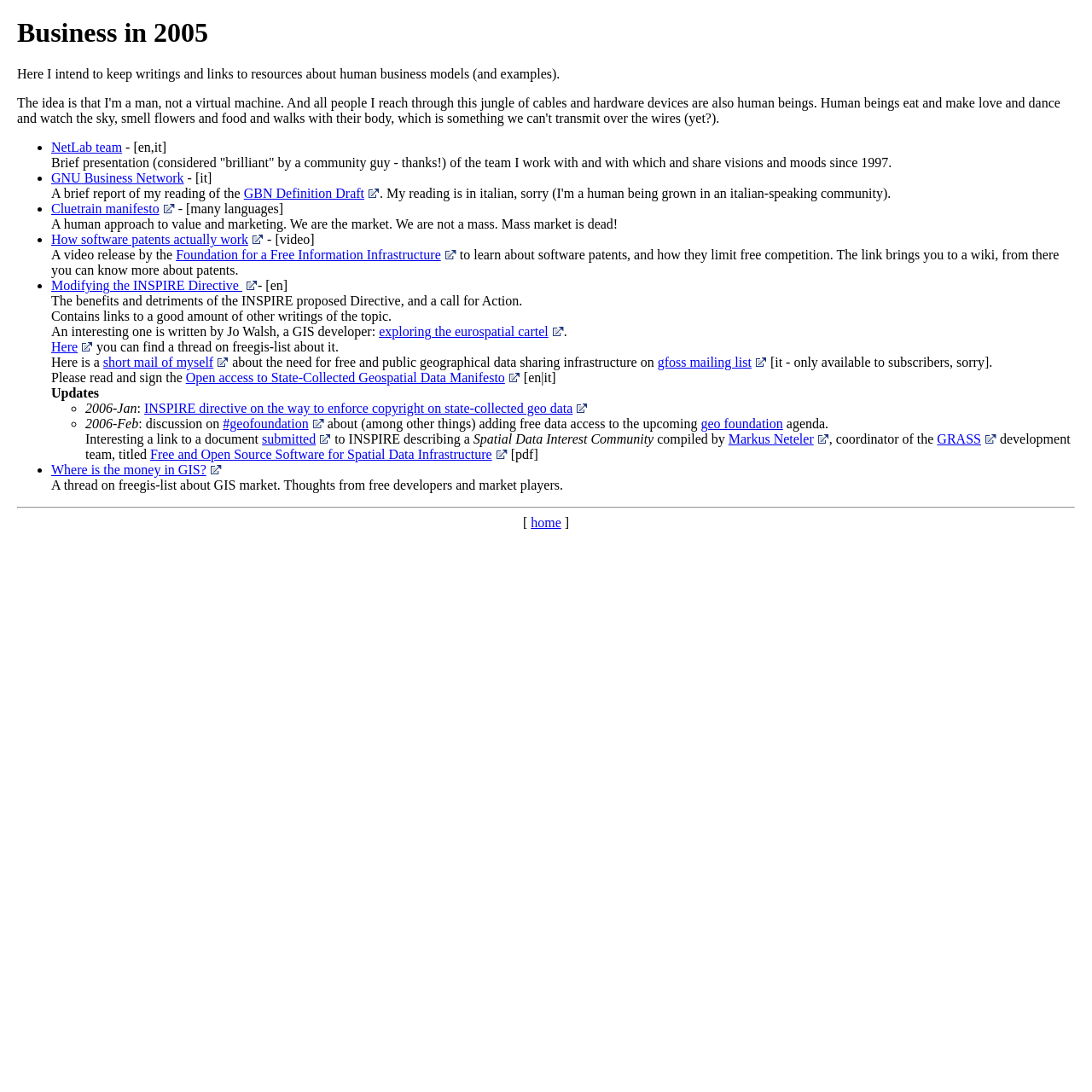What is the purpose of the Open access to State-Collected Geospatial Data Manifesto?
Answer the question in a detailed and comprehensive manner.

The manifesto is mentioned as a call to action for open access to state-collected geospatial data, with the goal of promoting free and public geographical data sharing, as stated in the fifteenth paragraph.